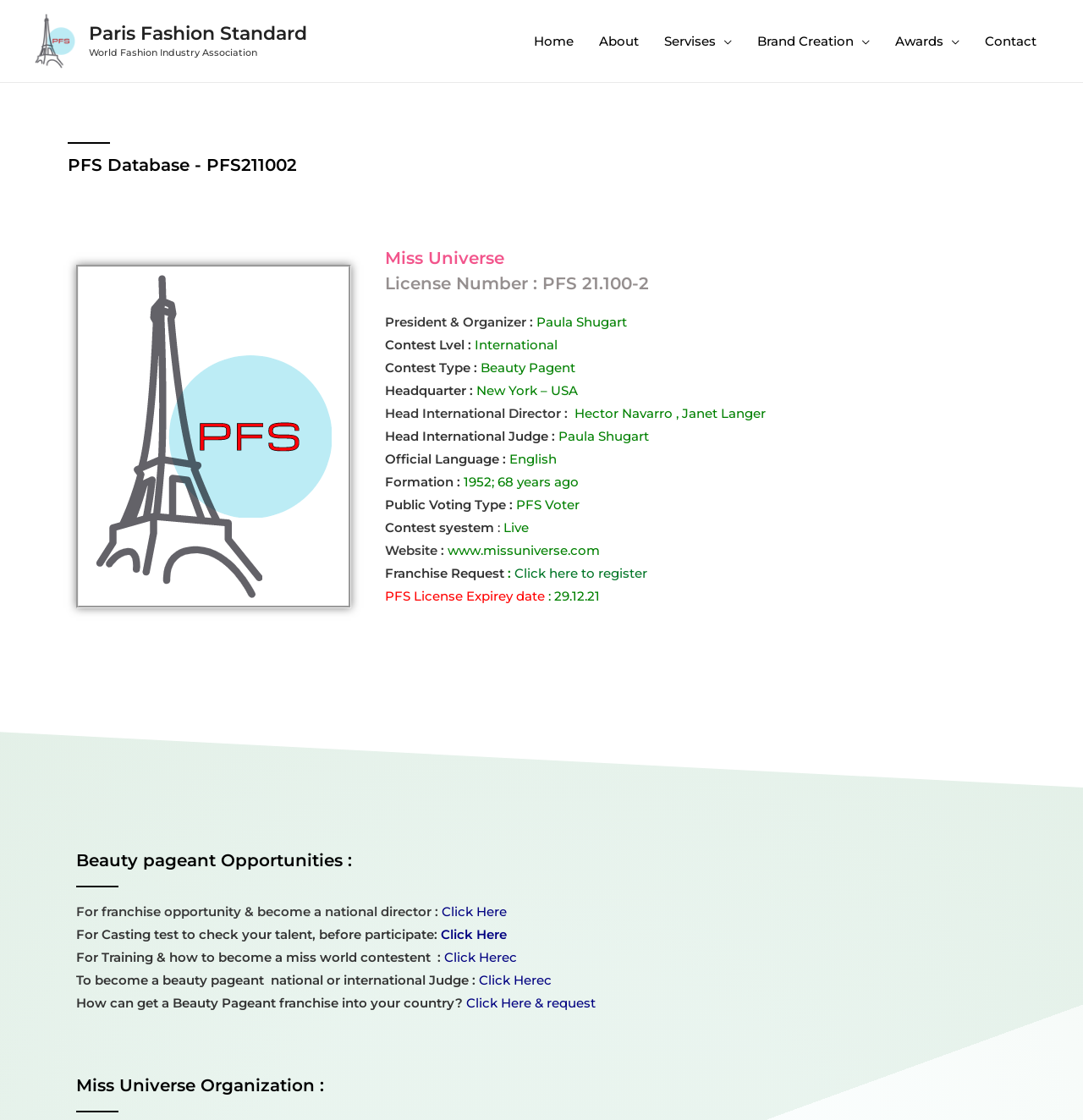Refer to the image and provide an in-depth answer to the question: 
What is the website of Miss Universe?

The answer can be found in the link 'www.missuniverse.com' which is located below the static text 'Website :' , indicating that the website of Miss Universe is www.missuniverse.com.